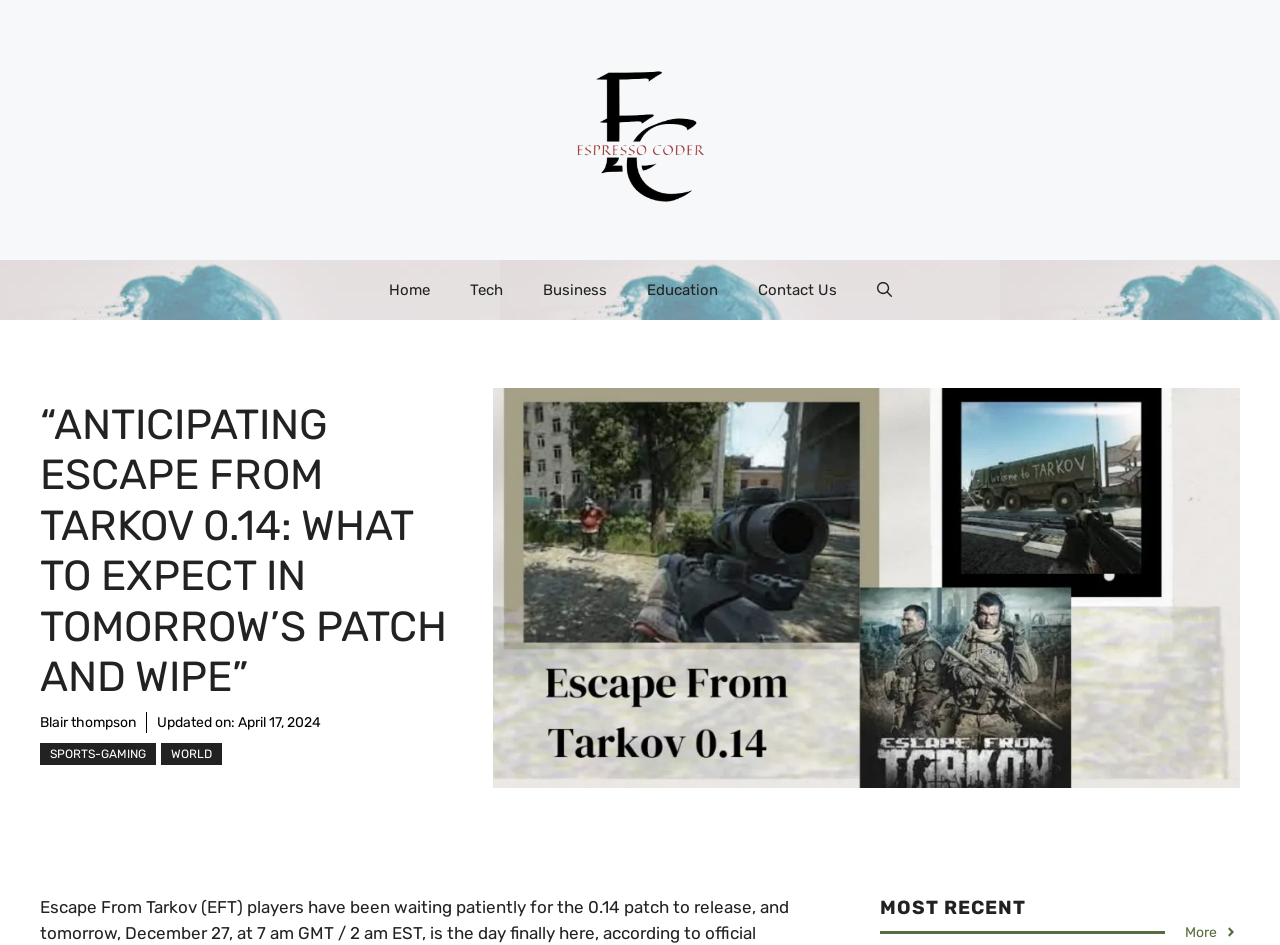Answer the question with a brief word or phrase:
What is the image about?

Tarkov